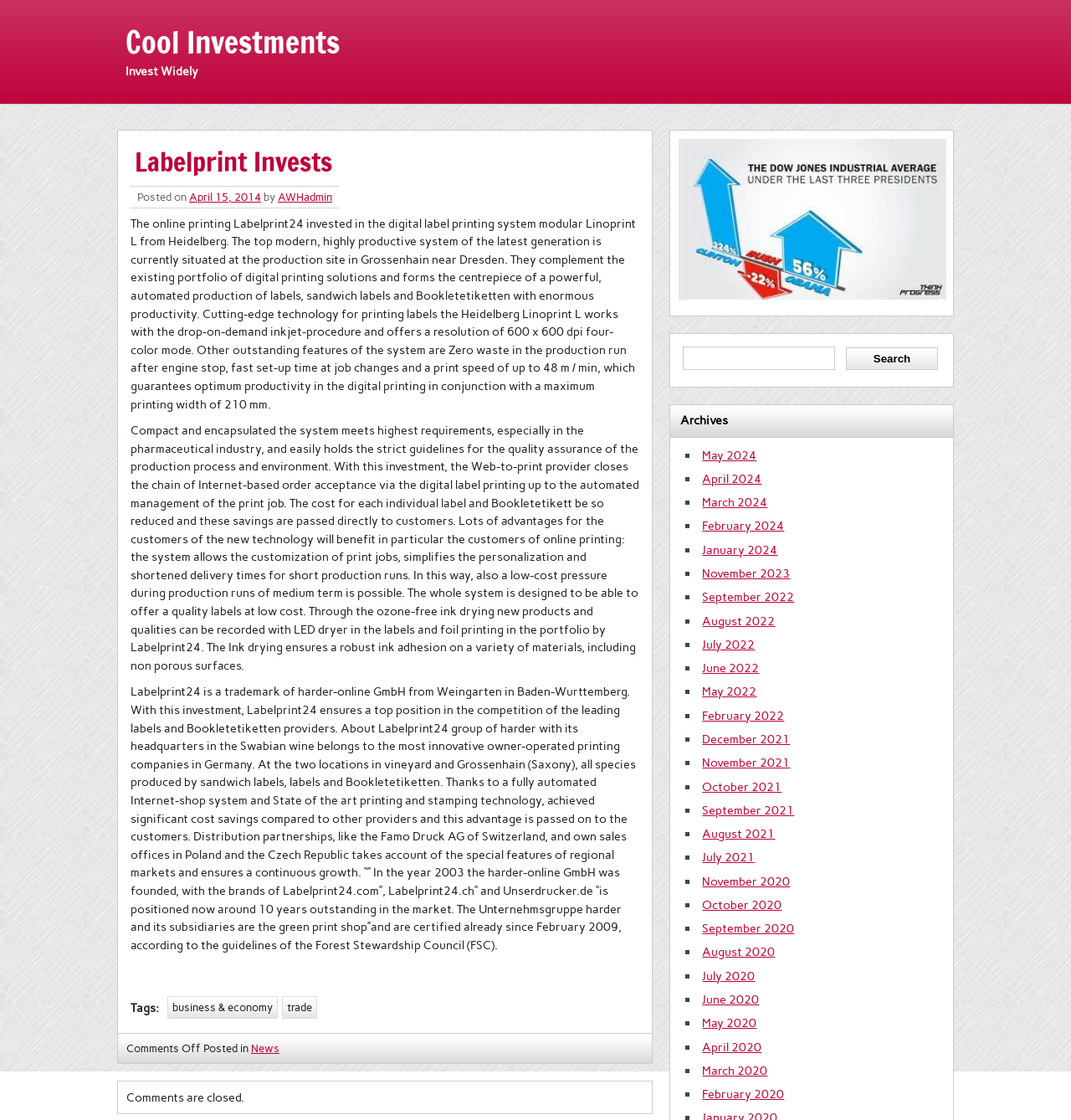Kindly respond to the following question with a single word or a brief phrase: 
What is the resolution of the Linoprint L in four-color mode?

600 x 600 dpi